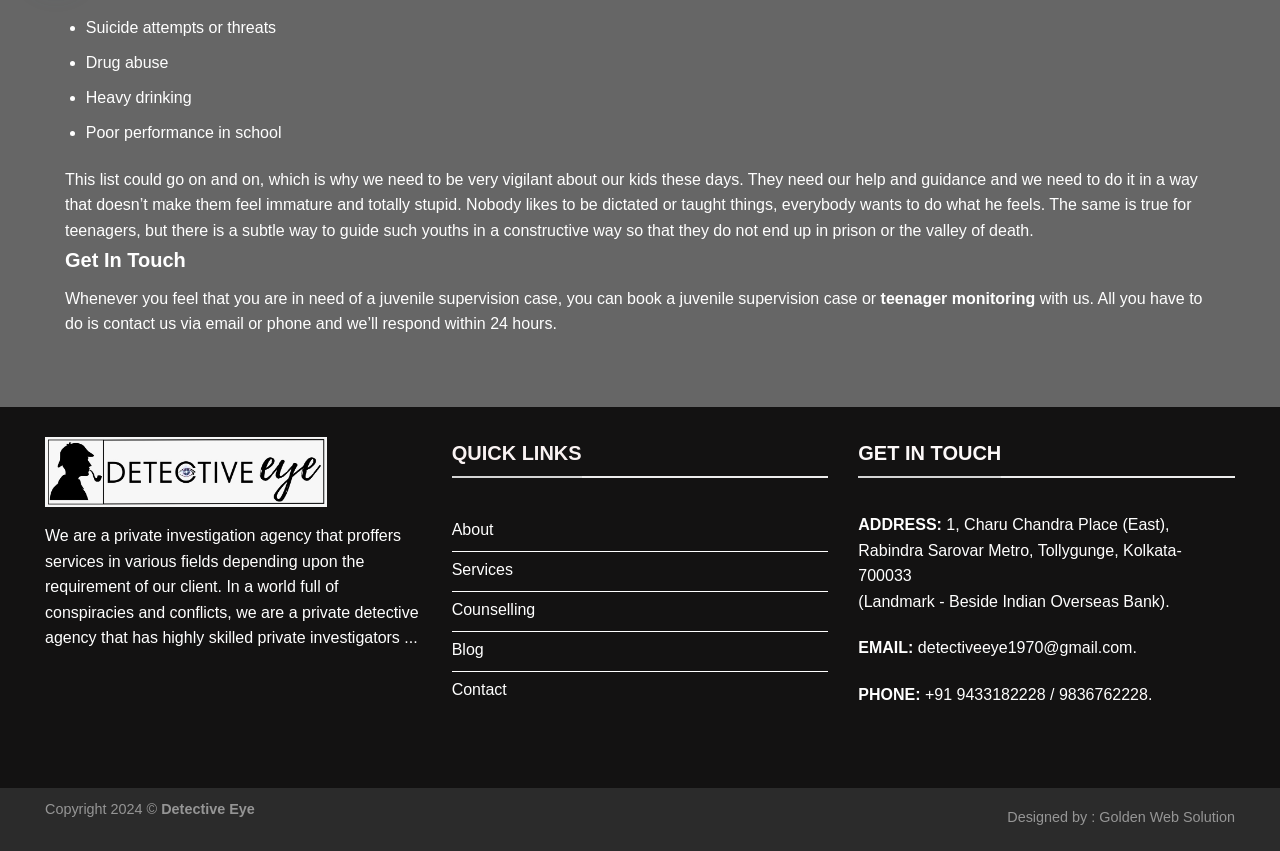Identify the bounding box for the element characterized by the following description: "Golden Web Solution".

[0.859, 0.95, 0.965, 0.969]